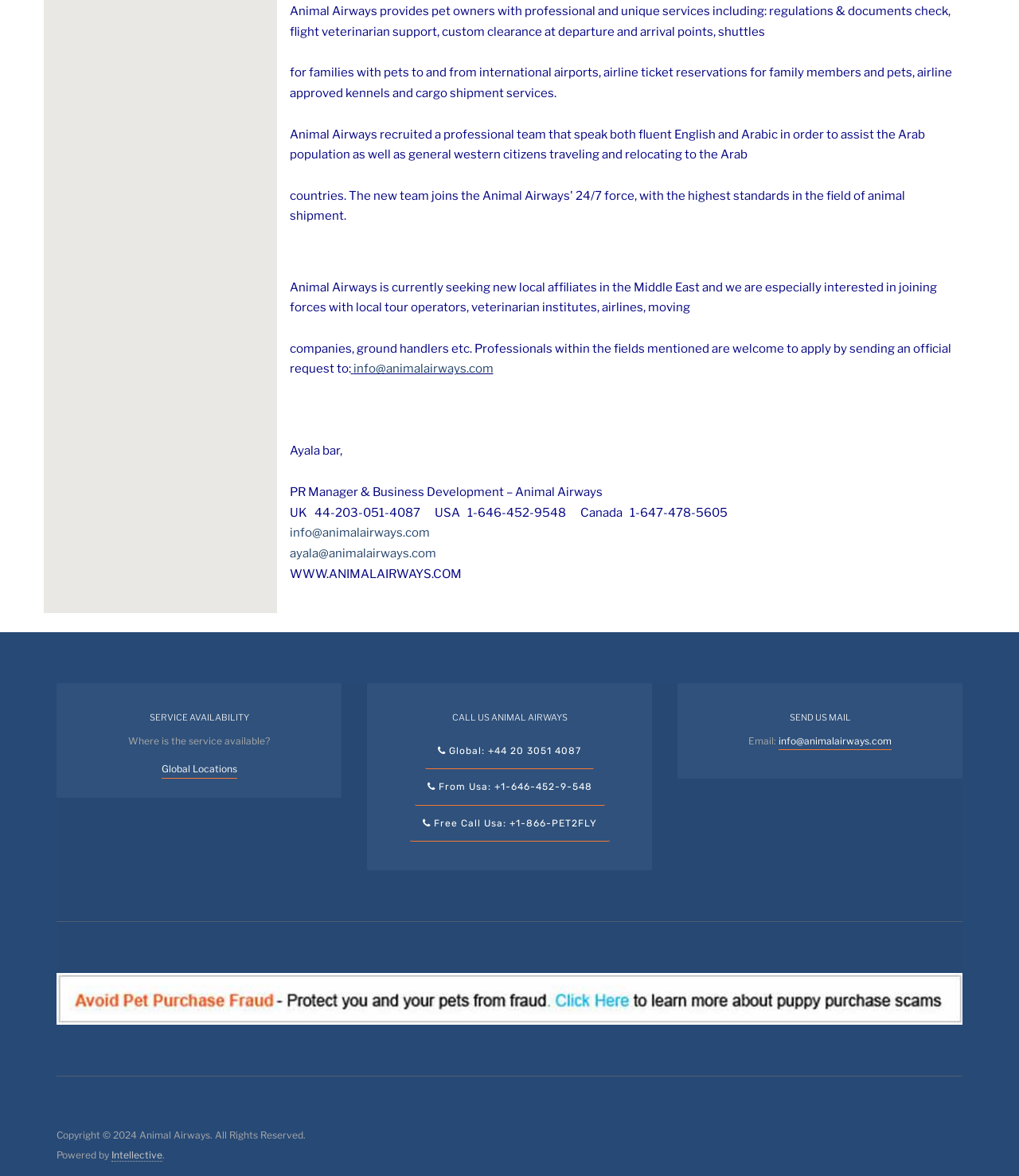Determine the bounding box coordinates of the region I should click to achieve the following instruction: "Get in touch with Ayala". Ensure the bounding box coordinates are four float numbers between 0 and 1, i.e., [left, top, right, bottom].

[0.284, 0.464, 0.428, 0.477]